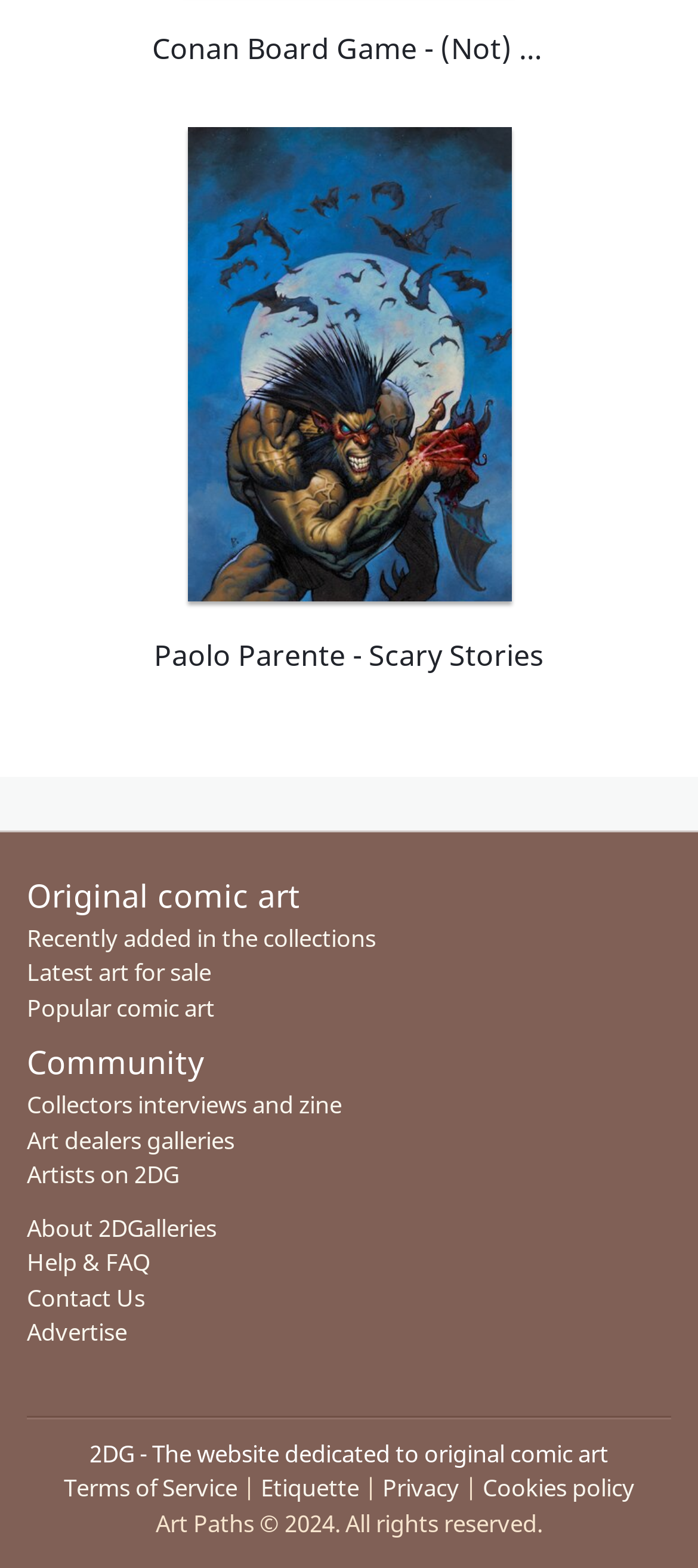Please determine the bounding box coordinates for the element that should be clicked to follow these instructions: "Explore Paolo Parente - Scary Stories".

[0.121, 0.081, 0.879, 0.384]